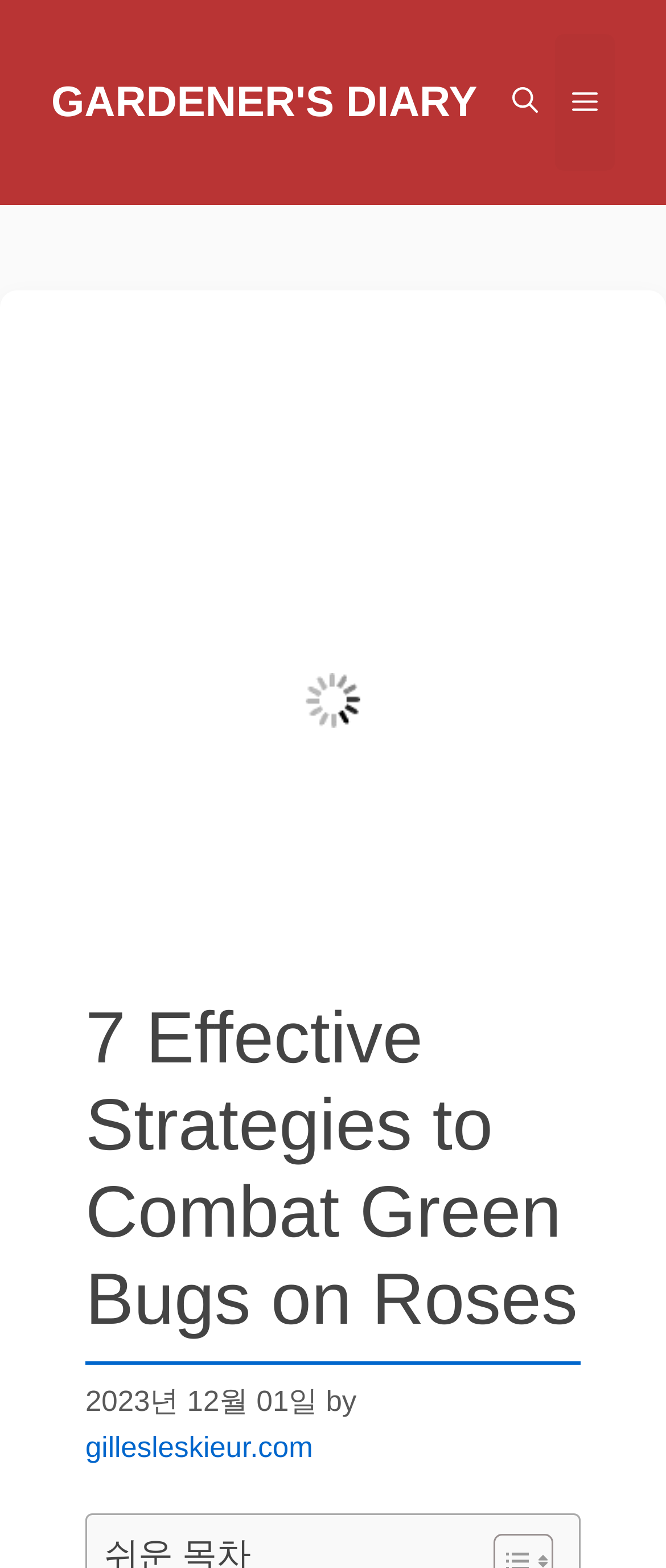Use a single word or phrase to answer the question: Who is the author of the article?

gillesleskieur.com